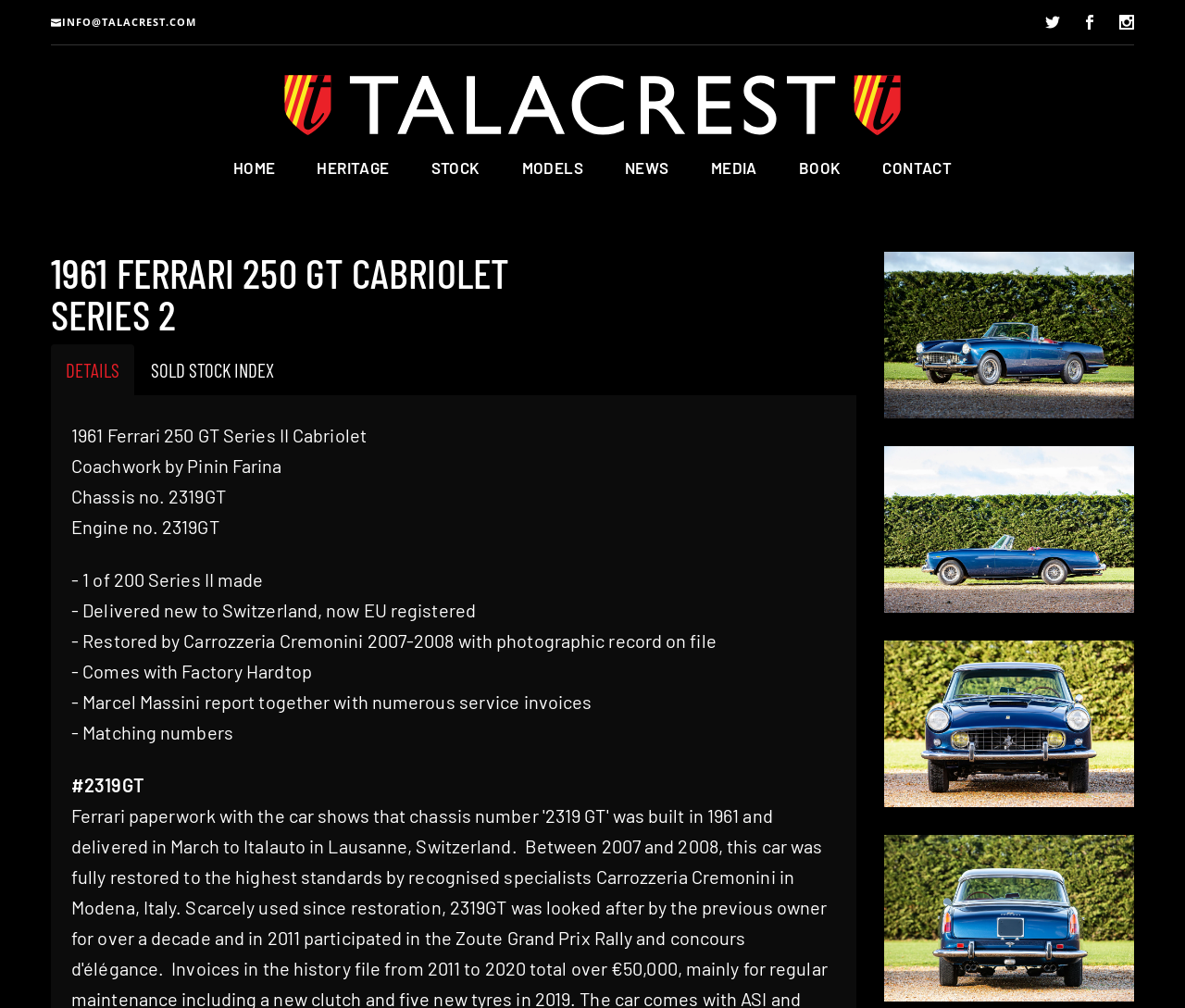What is the chassis number of the car?
Please answer the question with a single word or phrase, referencing the image.

2319GT